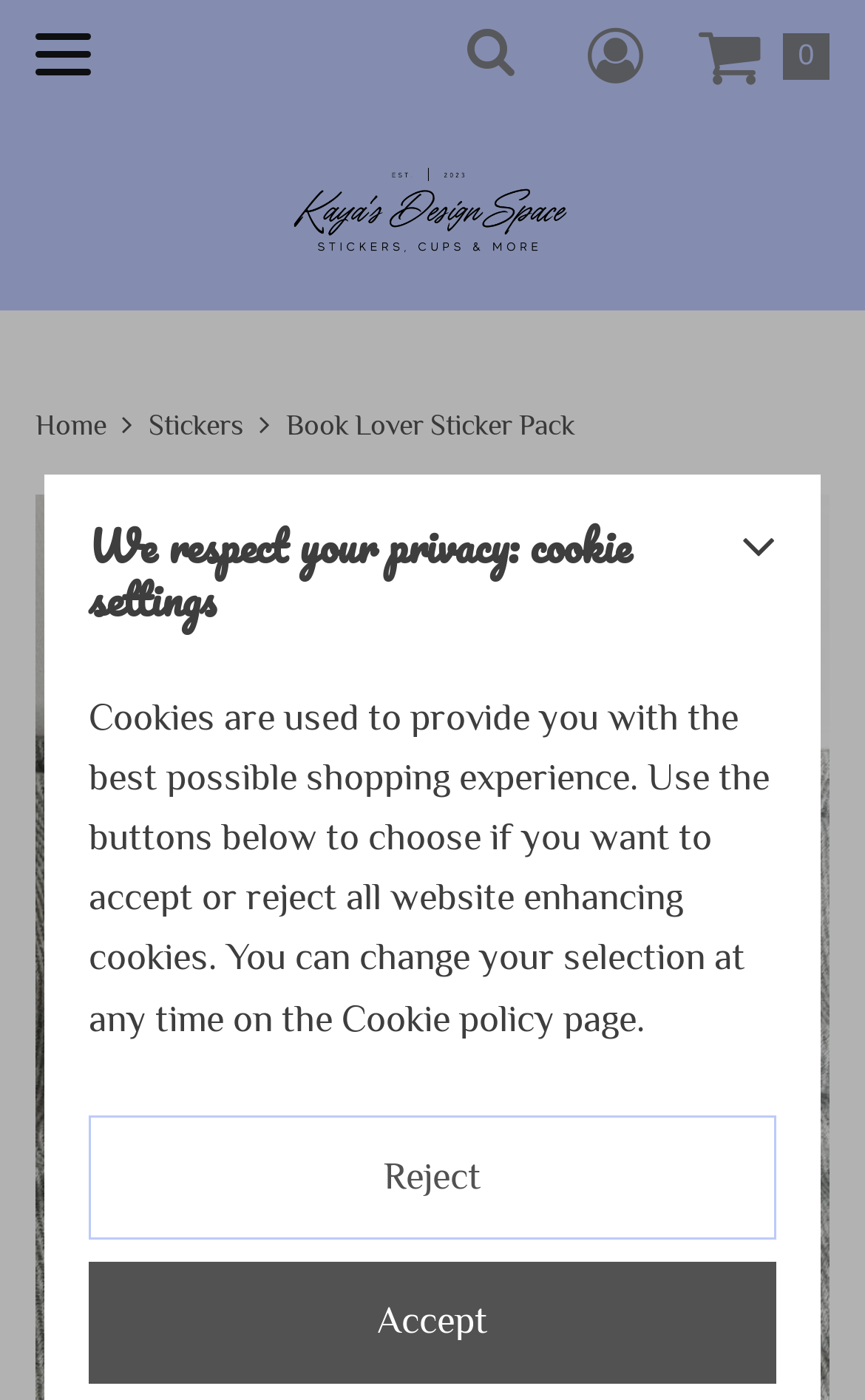Determine the bounding box coordinates for the area that needs to be clicked to fulfill this task: "Go to the home page". The coordinates must be given as four float numbers between 0 and 1, i.e., [left, top, right, bottom].

[0.041, 0.291, 0.123, 0.315]